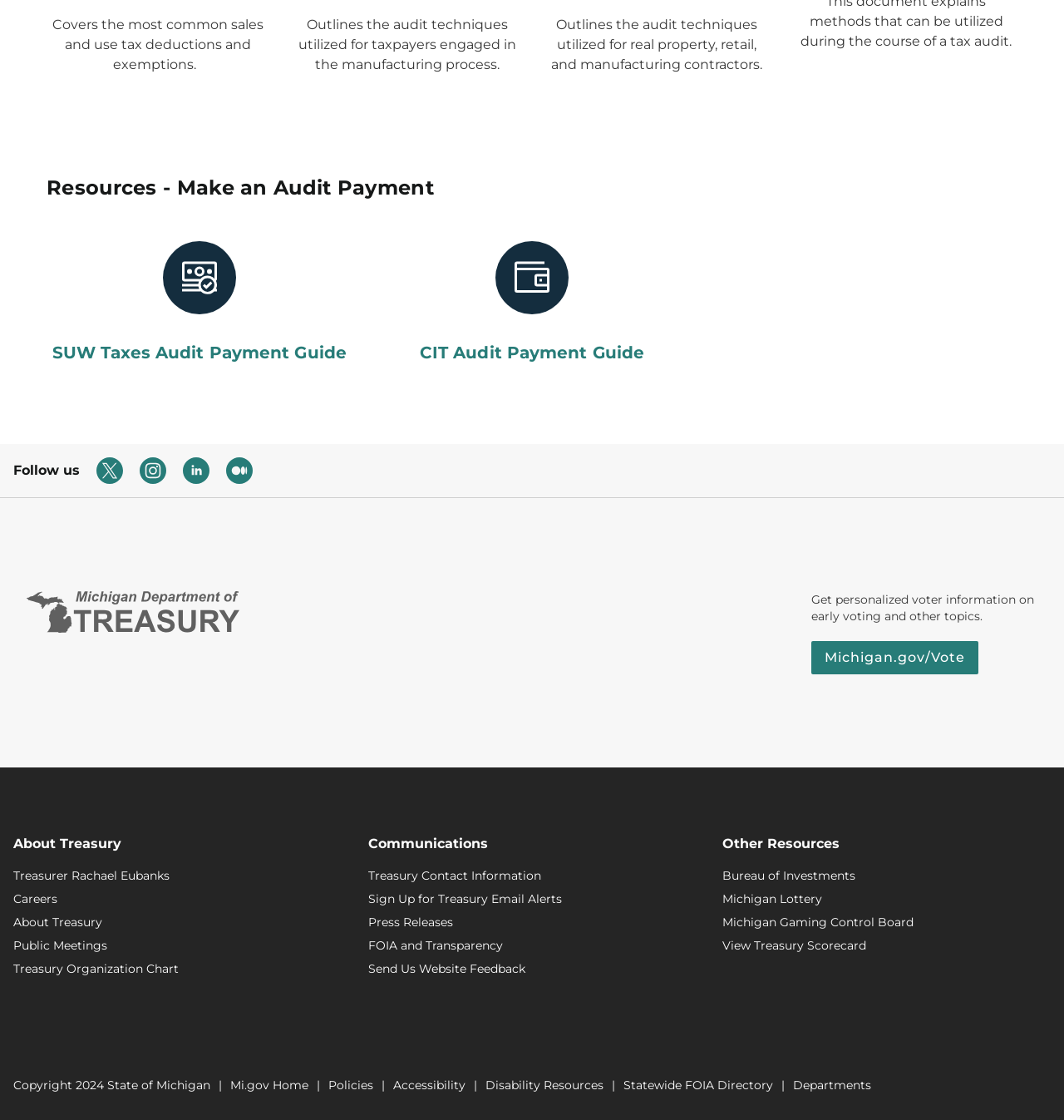Could you specify the bounding box coordinates for the clickable section to complete the following instruction: "Get personalized voter information on early voting"?

[0.762, 0.572, 0.92, 0.602]